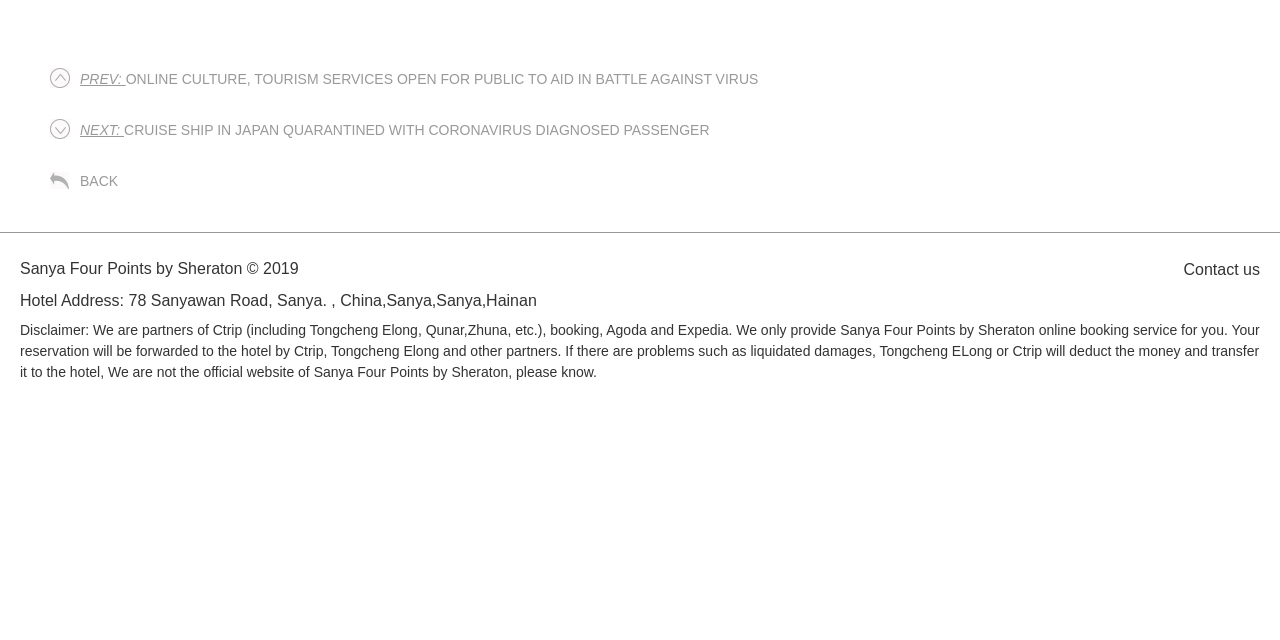Provide the bounding box coordinates in the format (top-left x, top-left y, bottom-right x, bottom-right y). All values are floating point numbers between 0 and 1. Determine the bounding box coordinate of the UI element described as: Back

[0.062, 0.271, 0.092, 0.296]